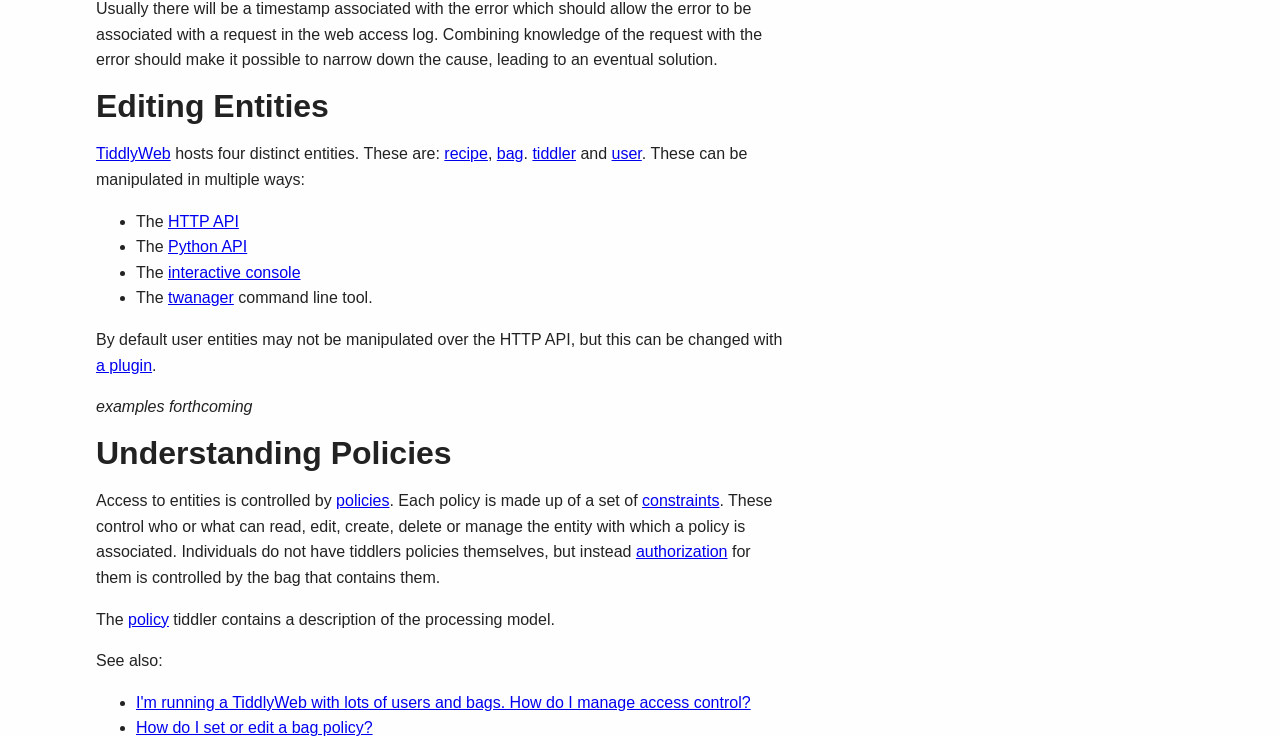Can you identify the bounding box coordinates of the clickable region needed to carry out this instruction: 'Go to the 'Events' page'? The coordinates should be four float numbers within the range of 0 to 1, stated as [left, top, right, bottom].

None